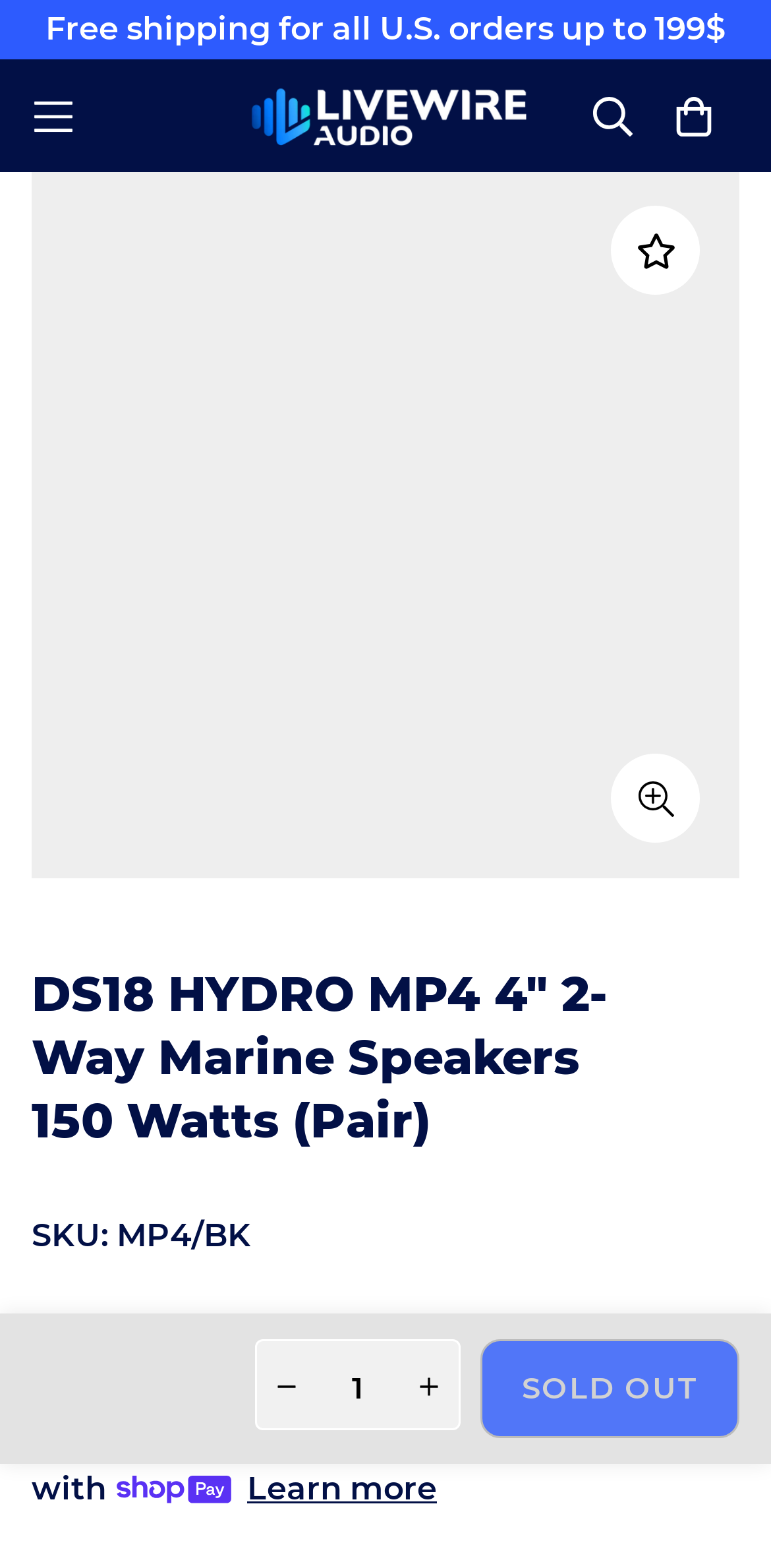Determine the bounding box coordinates of the clickable area required to perform the following instruction: "View product details". The coordinates should be represented as four float numbers between 0 and 1: [left, top, right, bottom].

[0.041, 0.686, 0.836, 0.807]